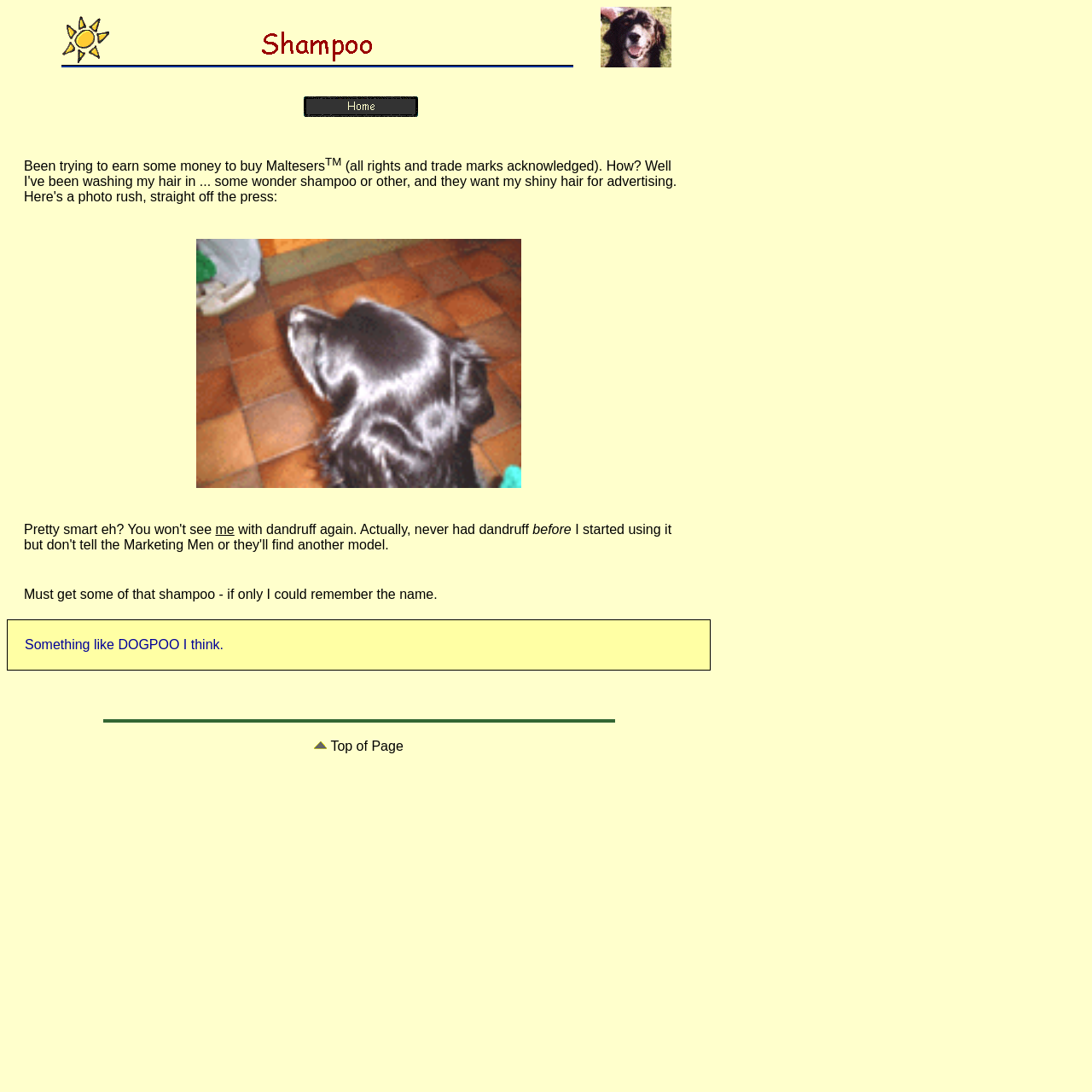From the element description alt="Home", predict the bounding box coordinates of the UI element. The coordinates must be specified in the format (top-left x, top-left y, bottom-right x, bottom-right y) and should be within the 0 to 1 range.

[0.276, 0.086, 0.385, 0.1]